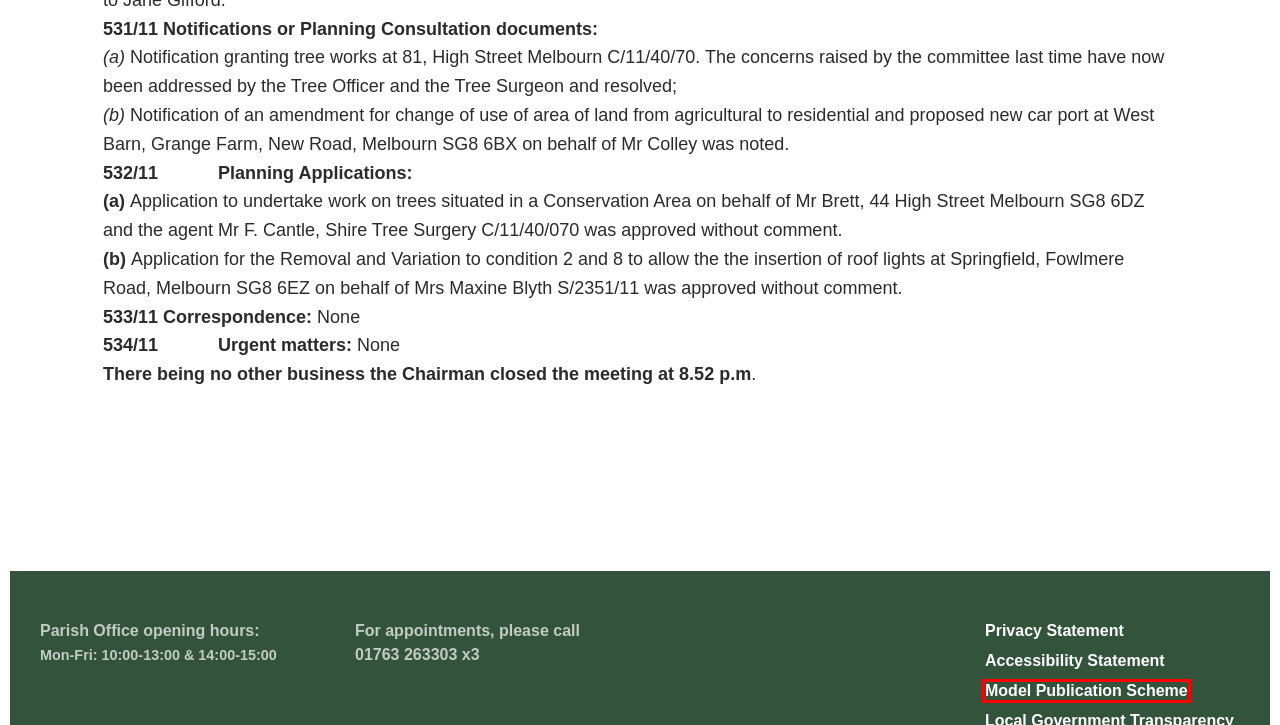Using the screenshot of a webpage with a red bounding box, pick the webpage description that most accurately represents the new webpage after the element inside the red box is clicked. Here are the candidates:
A. Local Government Transparency - Melbourn Parish Council
B. Accessibility Statement - Melbourn Parish Council
C. Maintenance - Melbourn Parish Council
D. New Road Cemetery - Melbourn Parish Council
E. Audio Recordings of Recent Meetings - Melbourn Parish Council
F. Model Publication Scheme - Melbourn Parish Council
G. Melbourn Area Youth Development - Melbourn Parish Council
H. Privacy Statement - Melbourn Parish Council

F